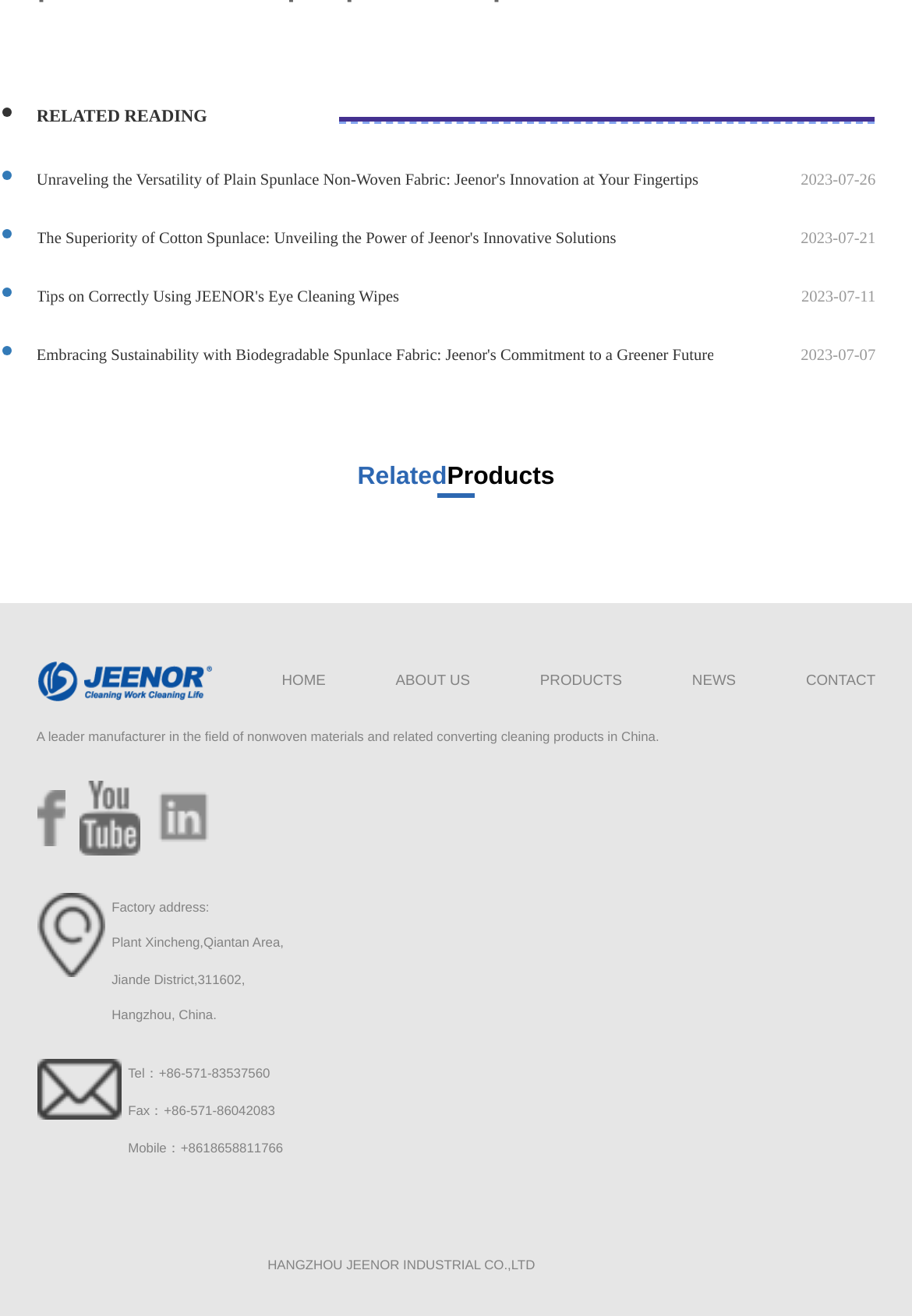Identify the bounding box coordinates for the element you need to click to achieve the following task: "Click on 'Unraveling the Versatility of Plain Spunlace Non-Woven Fabric: Jeenor's Innovation at Your Fingertips 2023-07-26'". Provide the bounding box coordinates as four float numbers between 0 and 1, in the form [left, top, right, bottom].

[0.04, 0.107, 0.96, 0.152]